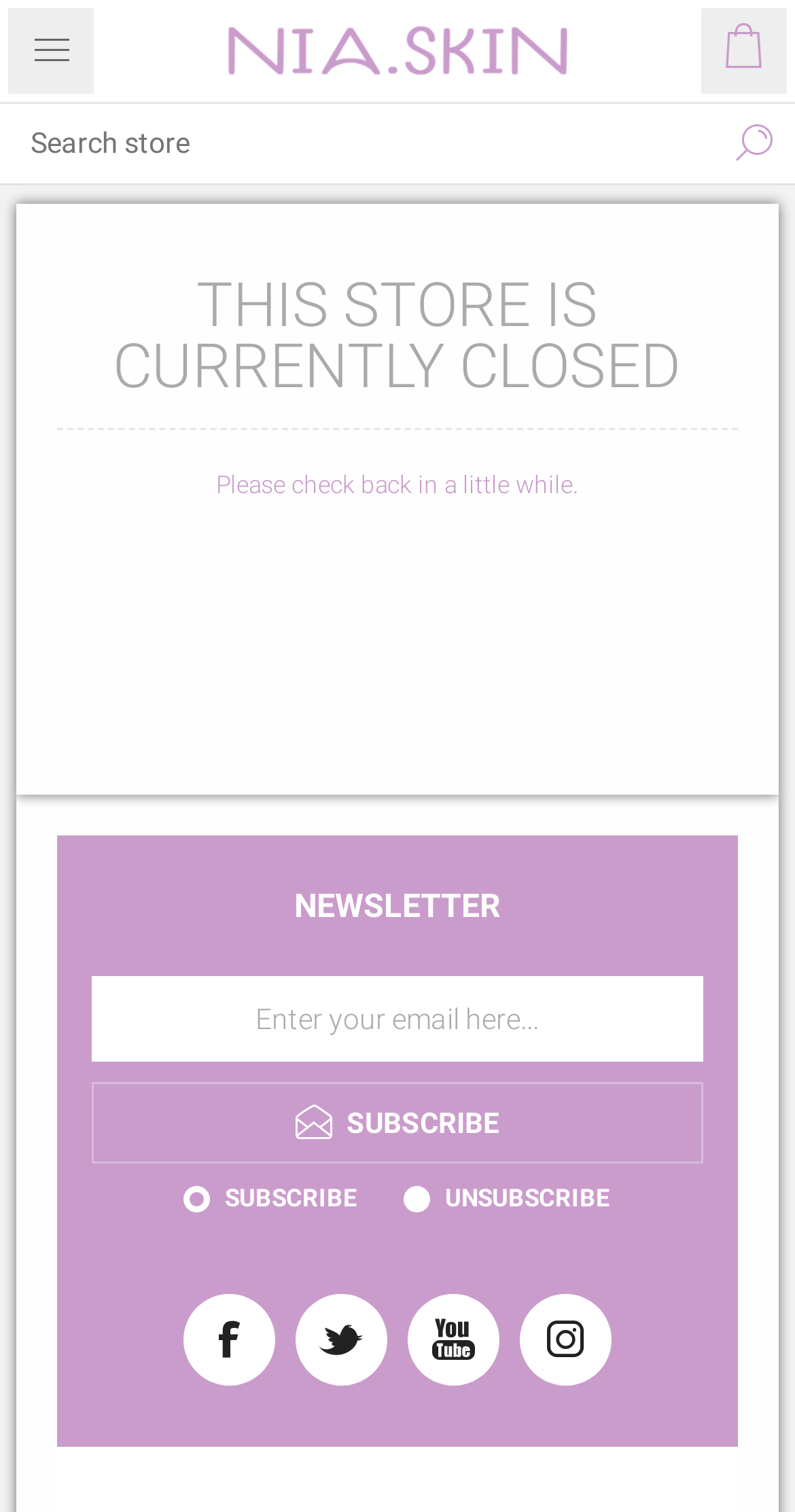Identify the bounding box coordinates for the region to click in order to carry out this instruction: "Click NIA.SKIN". Provide the coordinates using four float numbers between 0 and 1, formatted as [left, top, right, bottom].

[0.252, 0.0, 0.748, 0.067]